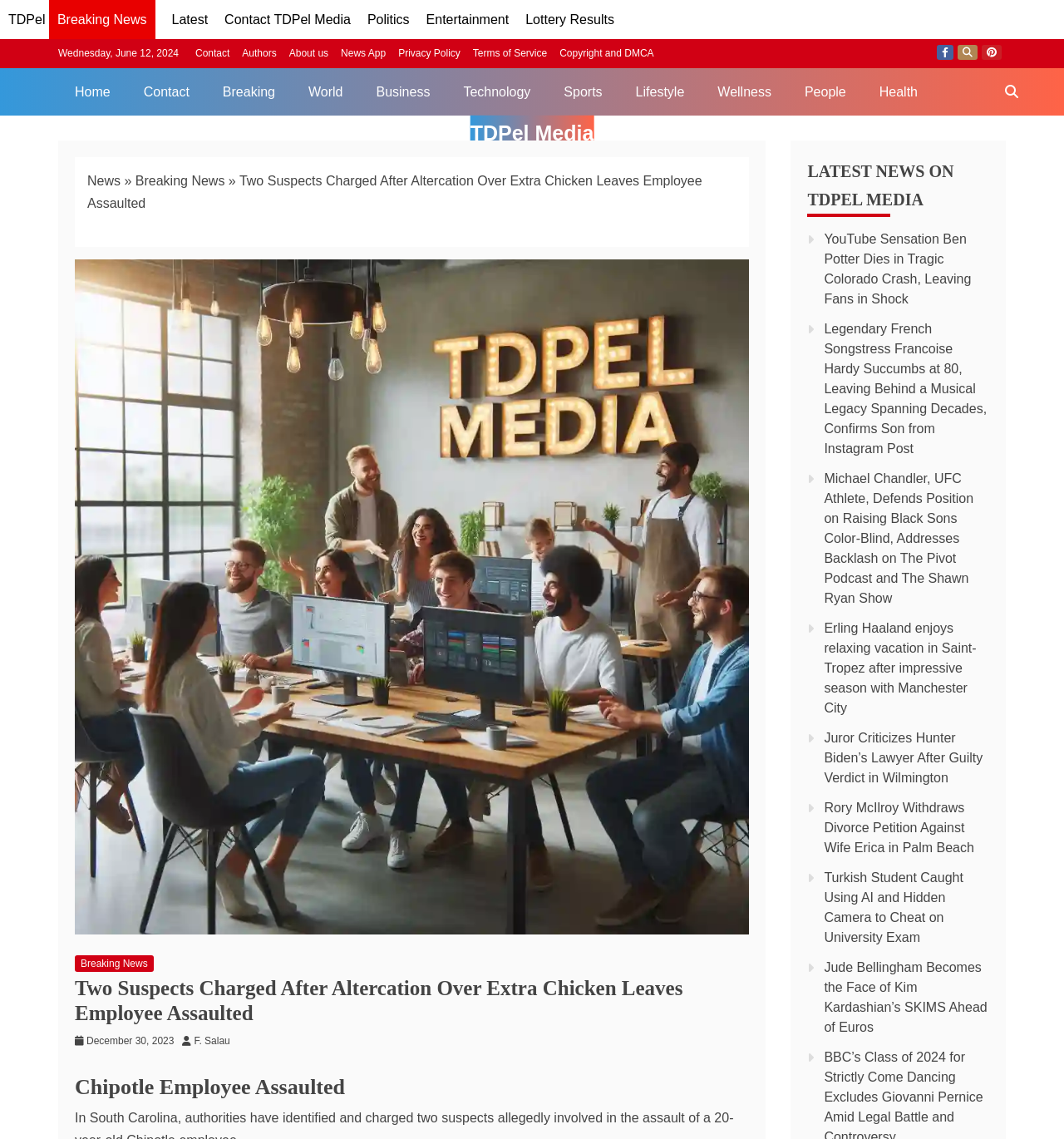Please specify the coordinates of the bounding box for the element that should be clicked to carry out this instruction: "Visit the 'Home' page". The coordinates must be four float numbers between 0 and 1, formatted as [left, top, right, bottom].

[0.055, 0.06, 0.119, 0.101]